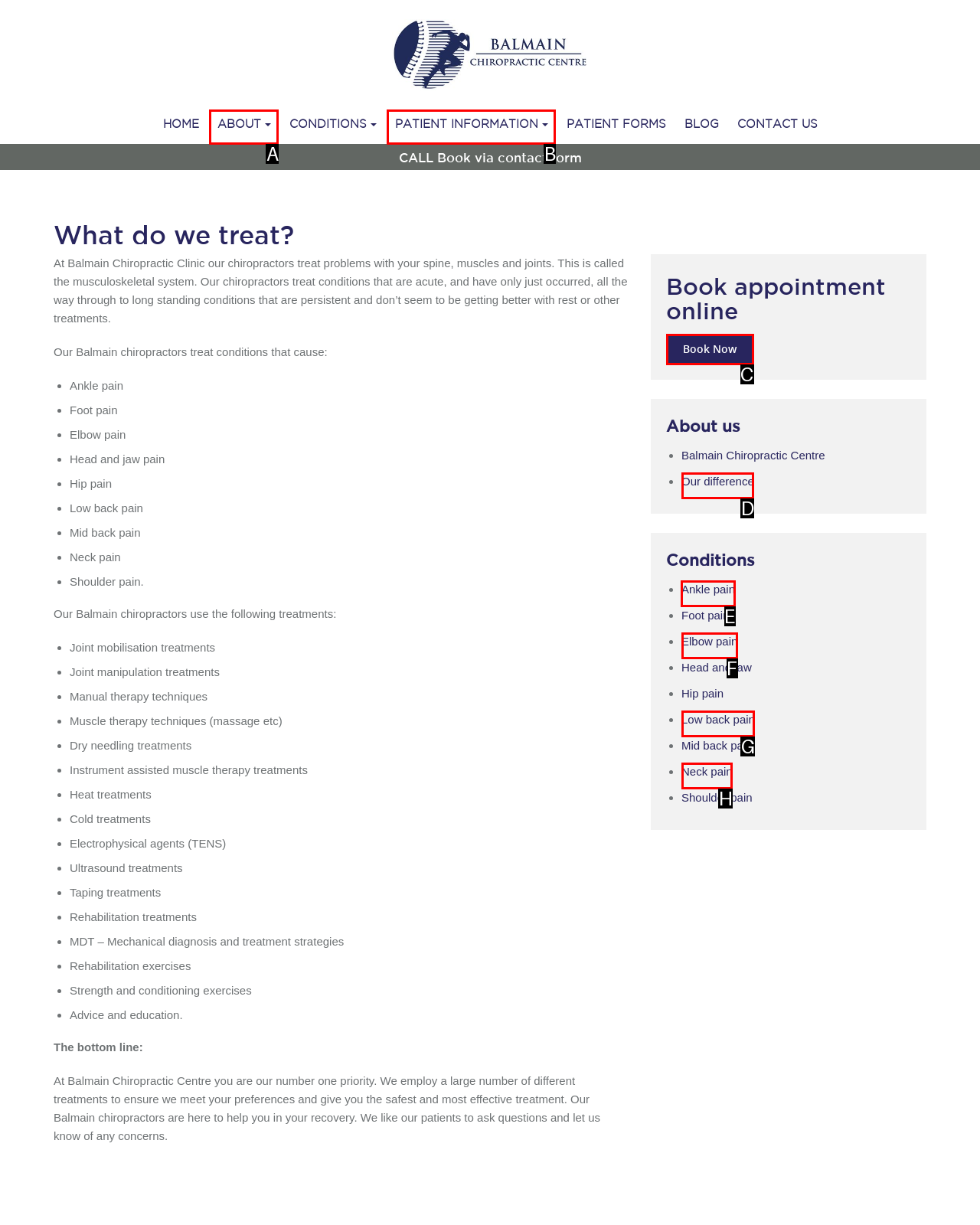Based on the task: Click the Ankle pain link, which UI element should be clicked? Answer with the letter that corresponds to the correct option from the choices given.

E